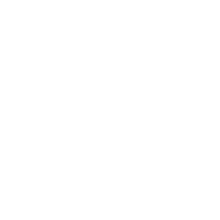What industry does the SW7 equipment represent an advancement in?
Based on the image, answer the question with as much detail as possible.

According to the caption, the SW7 equipment represents a significant advancement in therapeutic techniques within the beauty and wellness industry, indicating that it is a part of this industry.